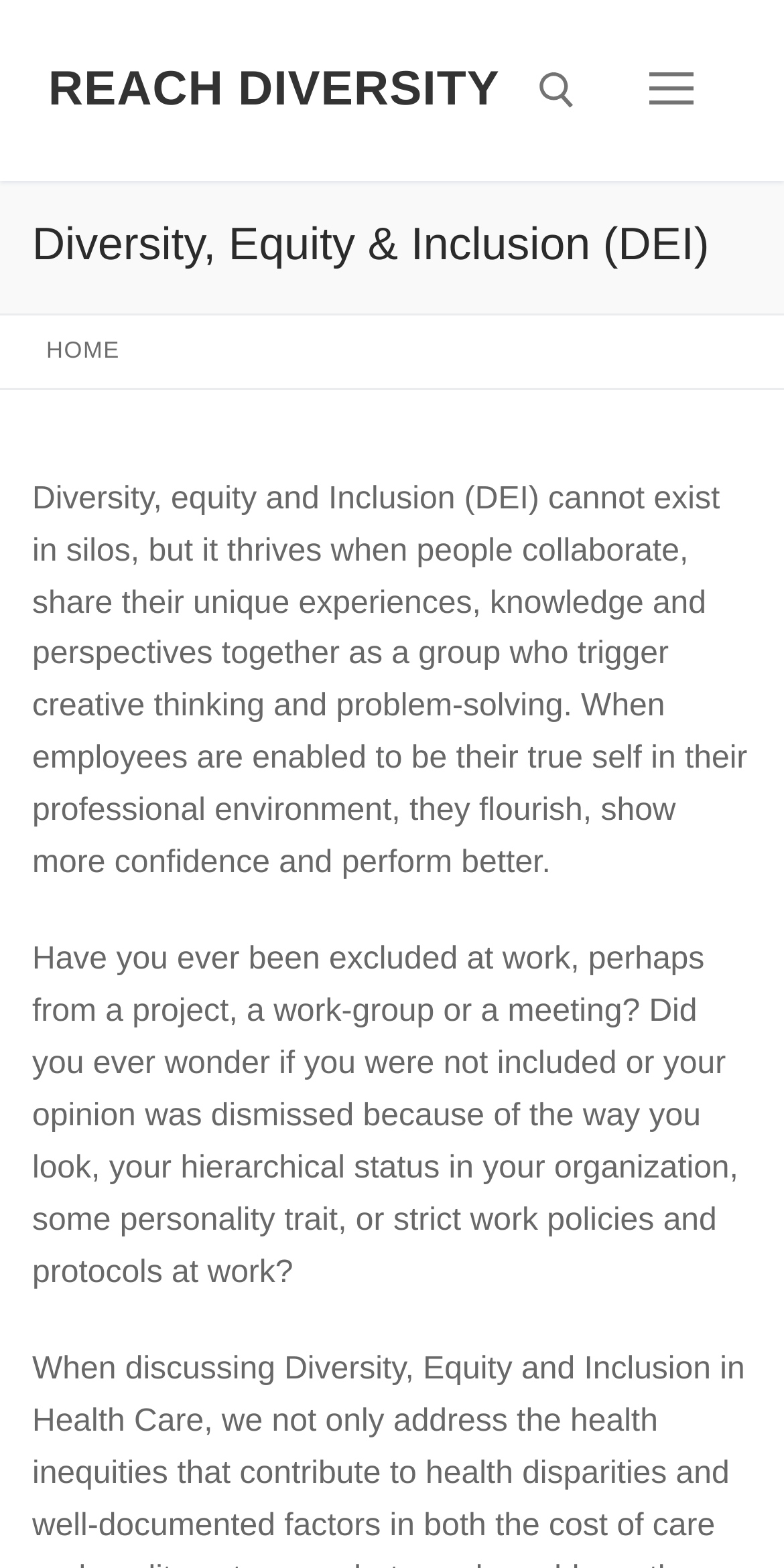How many navigation links are there?
Please utilize the information in the image to give a detailed response to the question.

There are two navigation links on the webpage, one is 'HOME' and the other is 'REACH DIVERSITY', which are located at the top of the page.